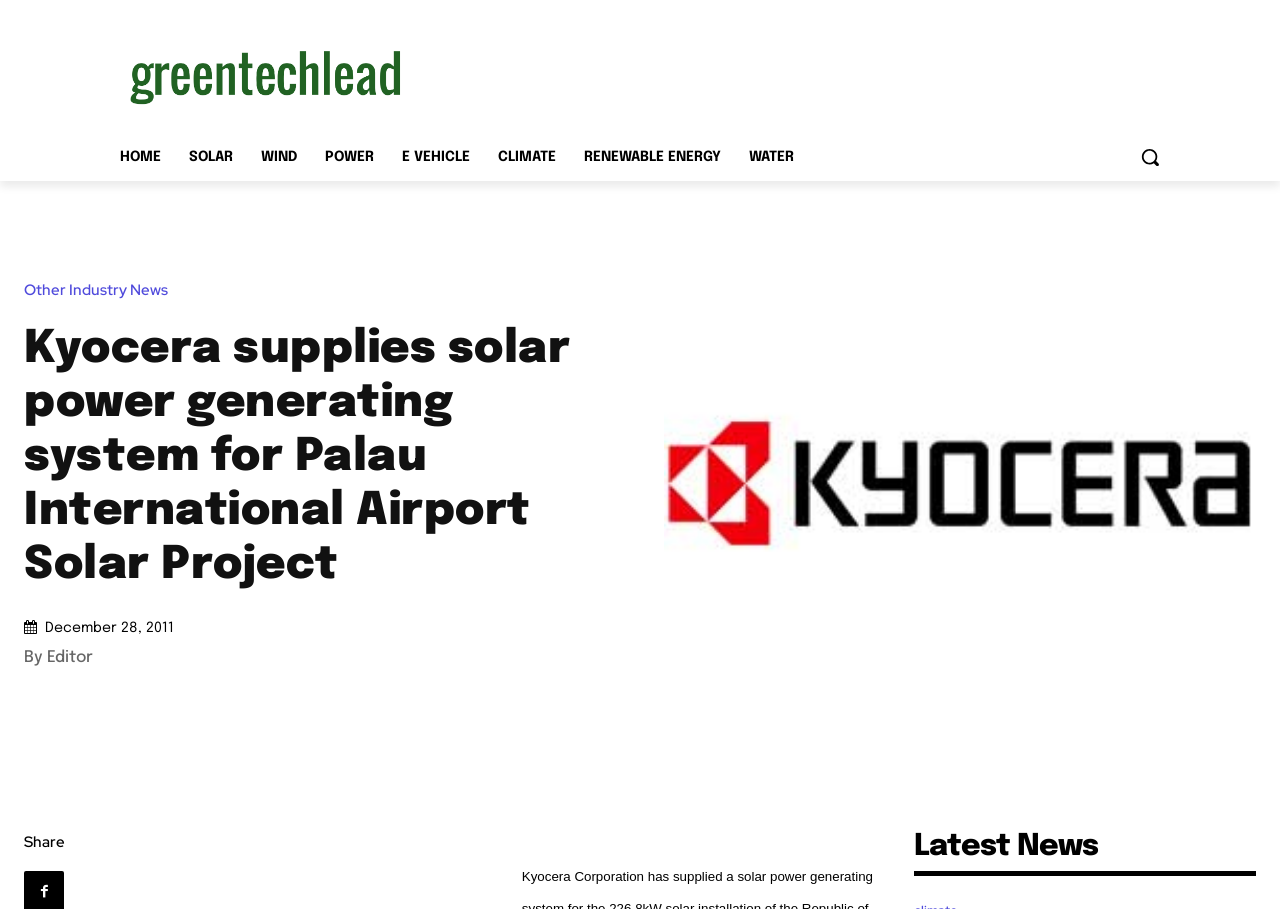Respond to the question with just a single word or phrase: 
What is the location of the solar installation?

Palau International Airport